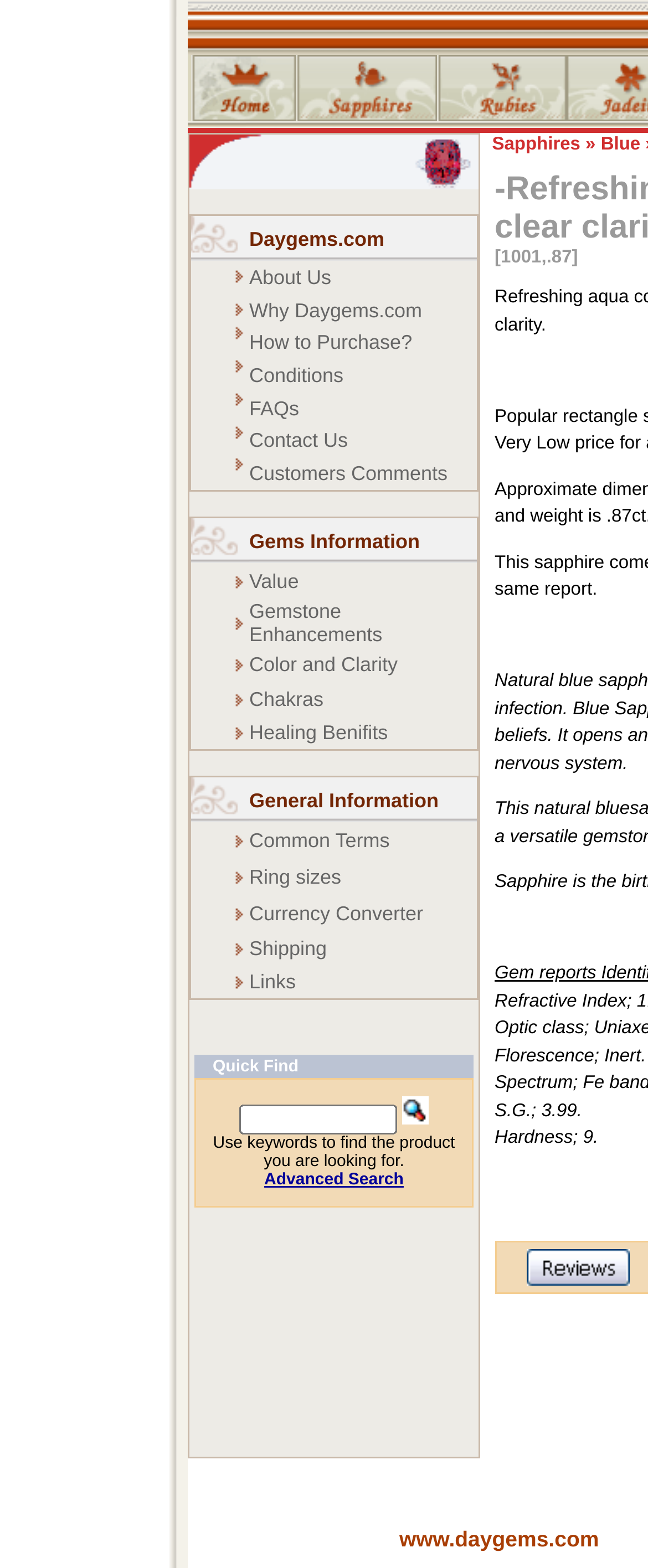Provide a comprehensive description of the webpage.

The webpage is divided into several sections. At the top, there are three small images aligned horizontally, followed by a larger image below them. To the right of these images, there is a grid of three columns, each containing a link and an image. The links are labeled "Daygems.com About Us", "Why Daygems.com", and "How to Purchase?".

Below this grid, there is a long table with multiple rows, each containing an image and a link. The links are labeled with various topics, including "Conditions", "FAQs", "Contact Us", "Customers Comments", "Gems Information", "Value", "Gemstone Enhancements", "Color and Clarity", "Chakras Healing Benifits". The images are small and appear to be icons or decorative elements.

The overall layout of the page is organized, with clear divisions between the different sections. The use of images and icons adds visual interest to the page, and the links provide easy access to various topics related to Daygems.com.